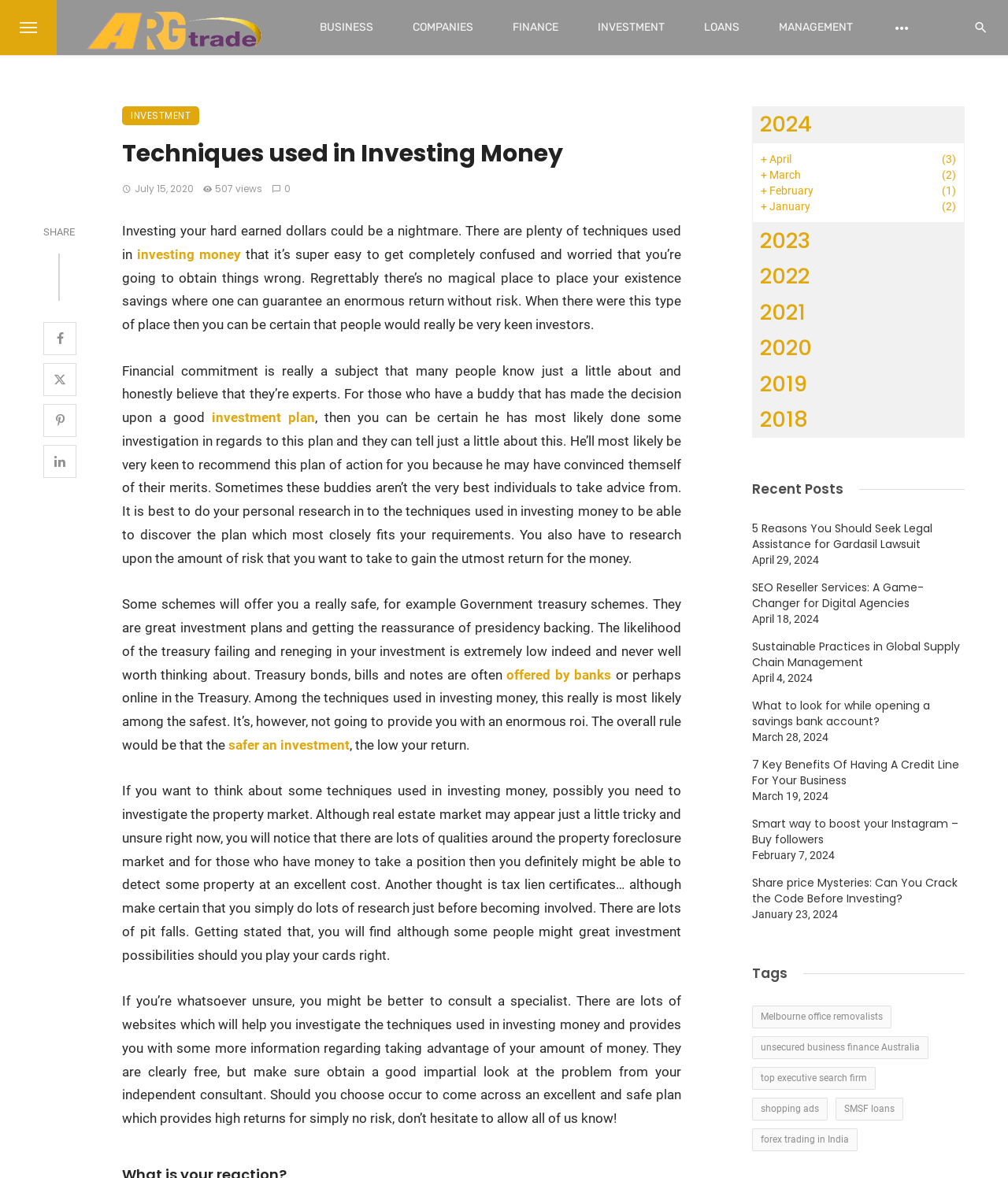Find the bounding box coordinates for the area you need to click to carry out the instruction: "Click on the 'investment plan' link". The coordinates should be four float numbers between 0 and 1, indicated as [left, top, right, bottom].

[0.21, 0.348, 0.313, 0.361]